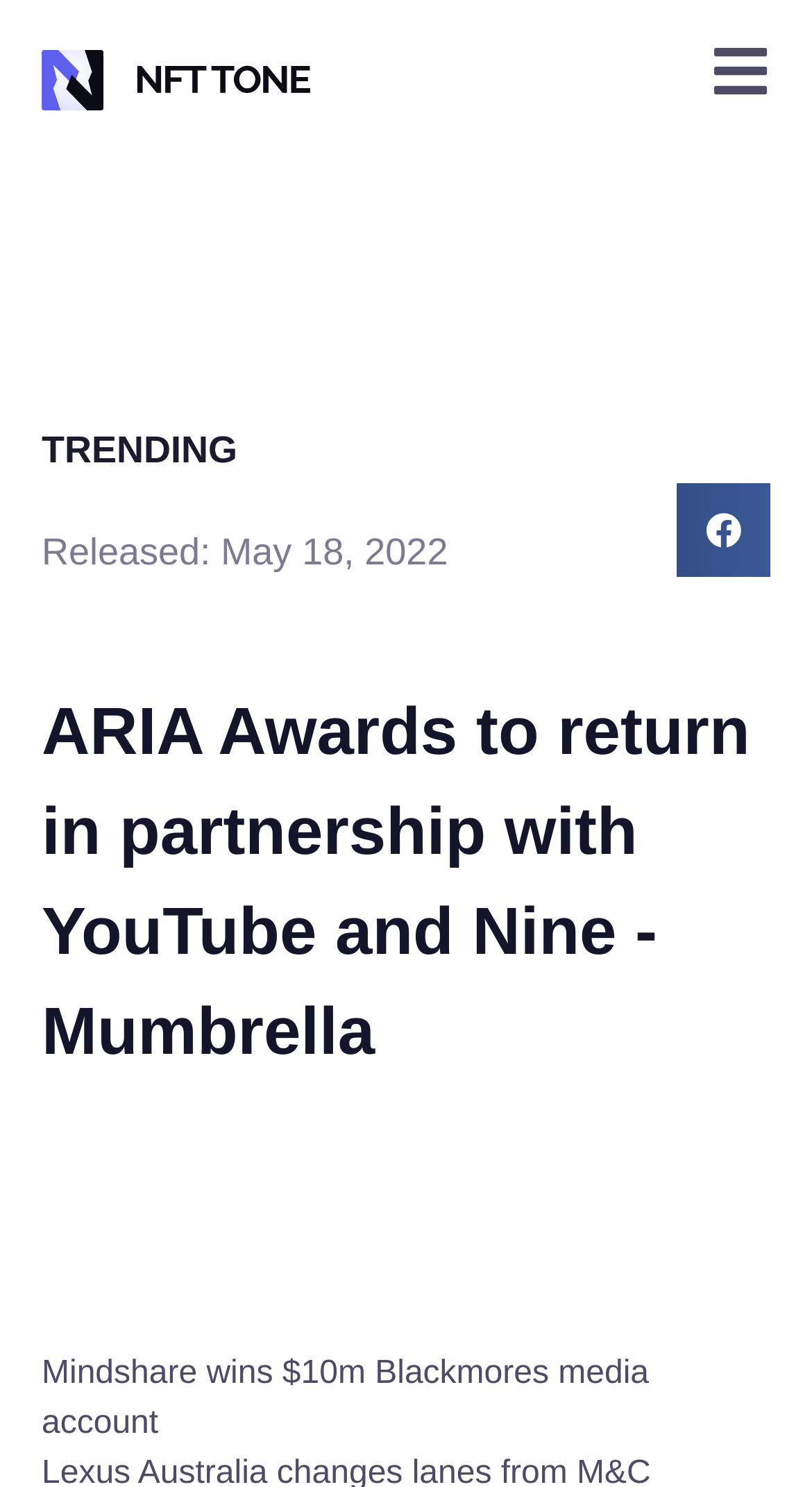Using the element description: "Share on facebook", determine the bounding box coordinates for the specified UI element. The coordinates should be four float numbers between 0 and 1, [left, top, right, bottom].

[0.833, 0.325, 0.949, 0.388]